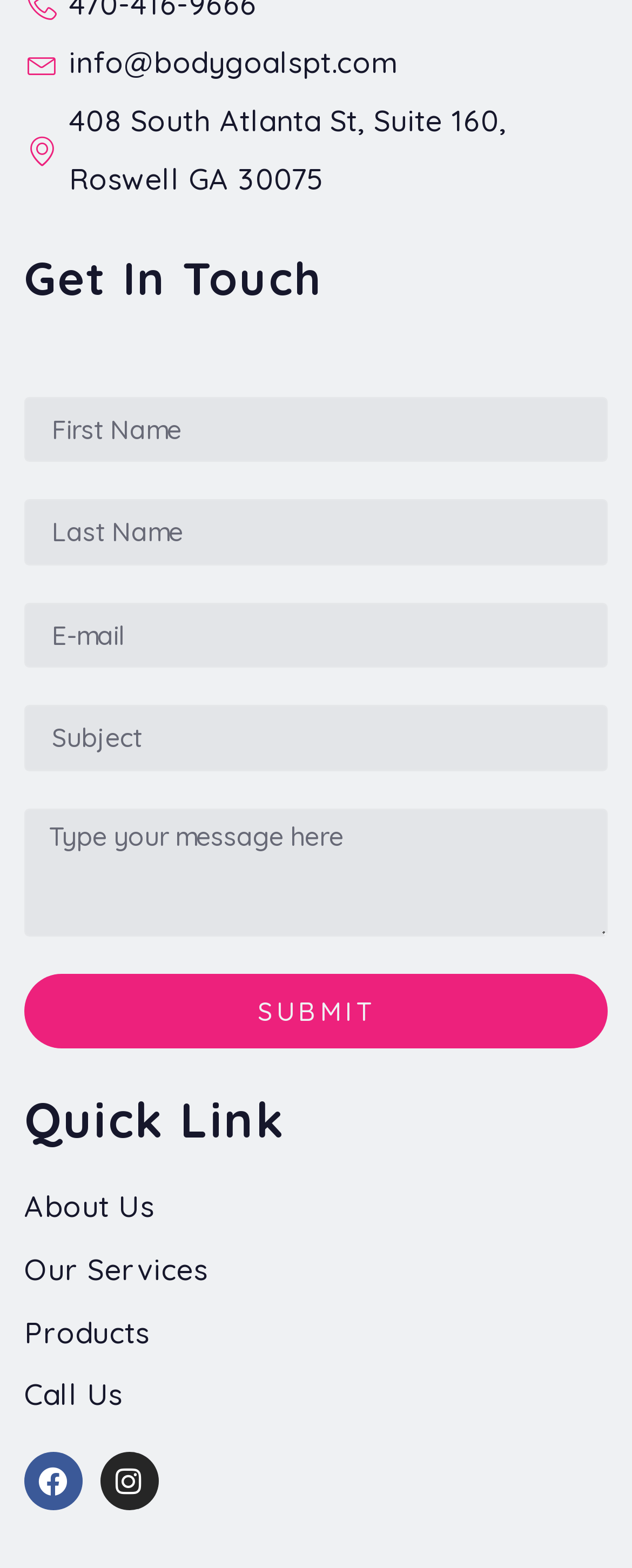Locate the bounding box coordinates of the clickable part needed for the task: "Send a message".

[0.038, 0.515, 0.962, 0.597]